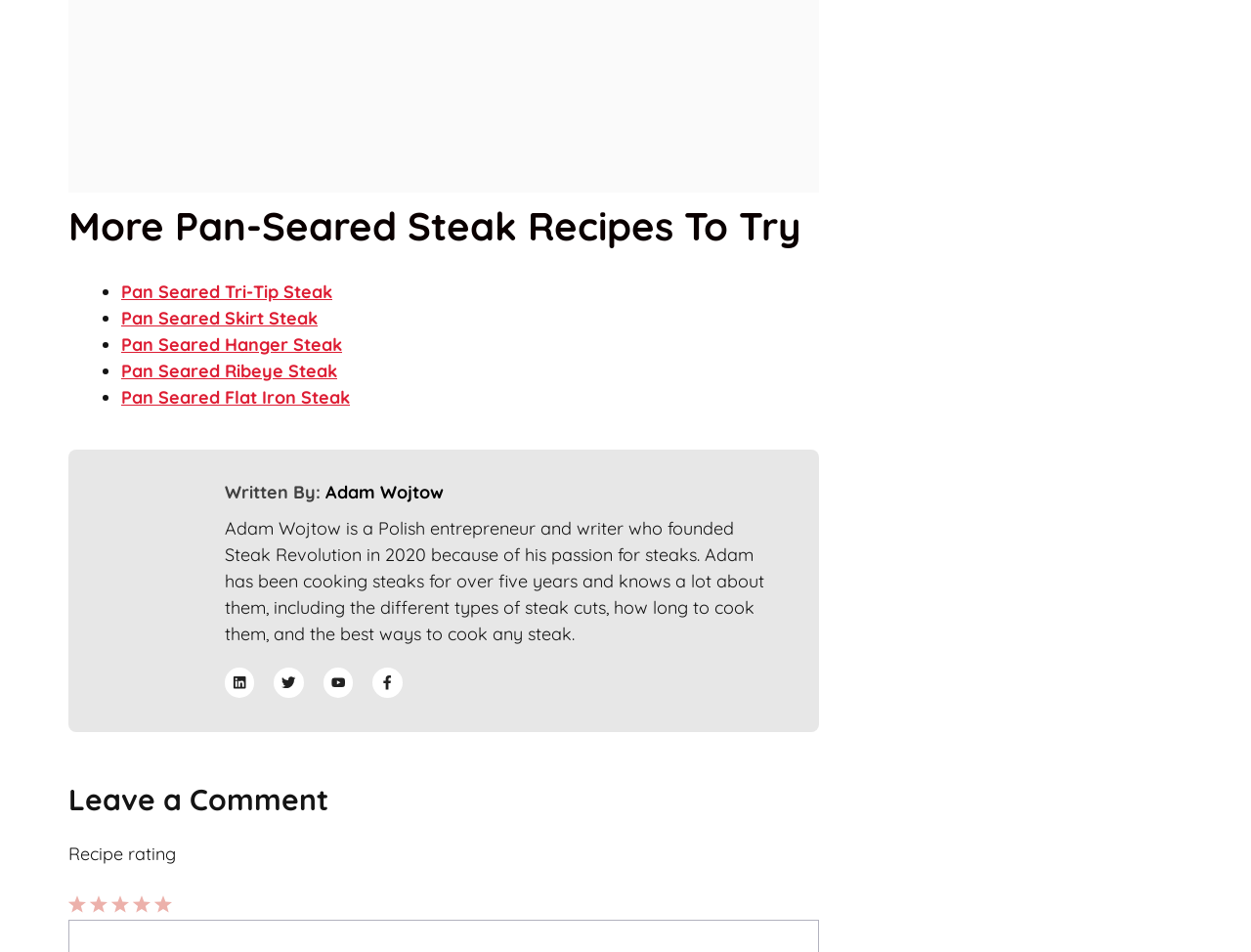Show the bounding box coordinates of the region that should be clicked to follow the instruction: "Read the 'Case : Mladic' report."

None